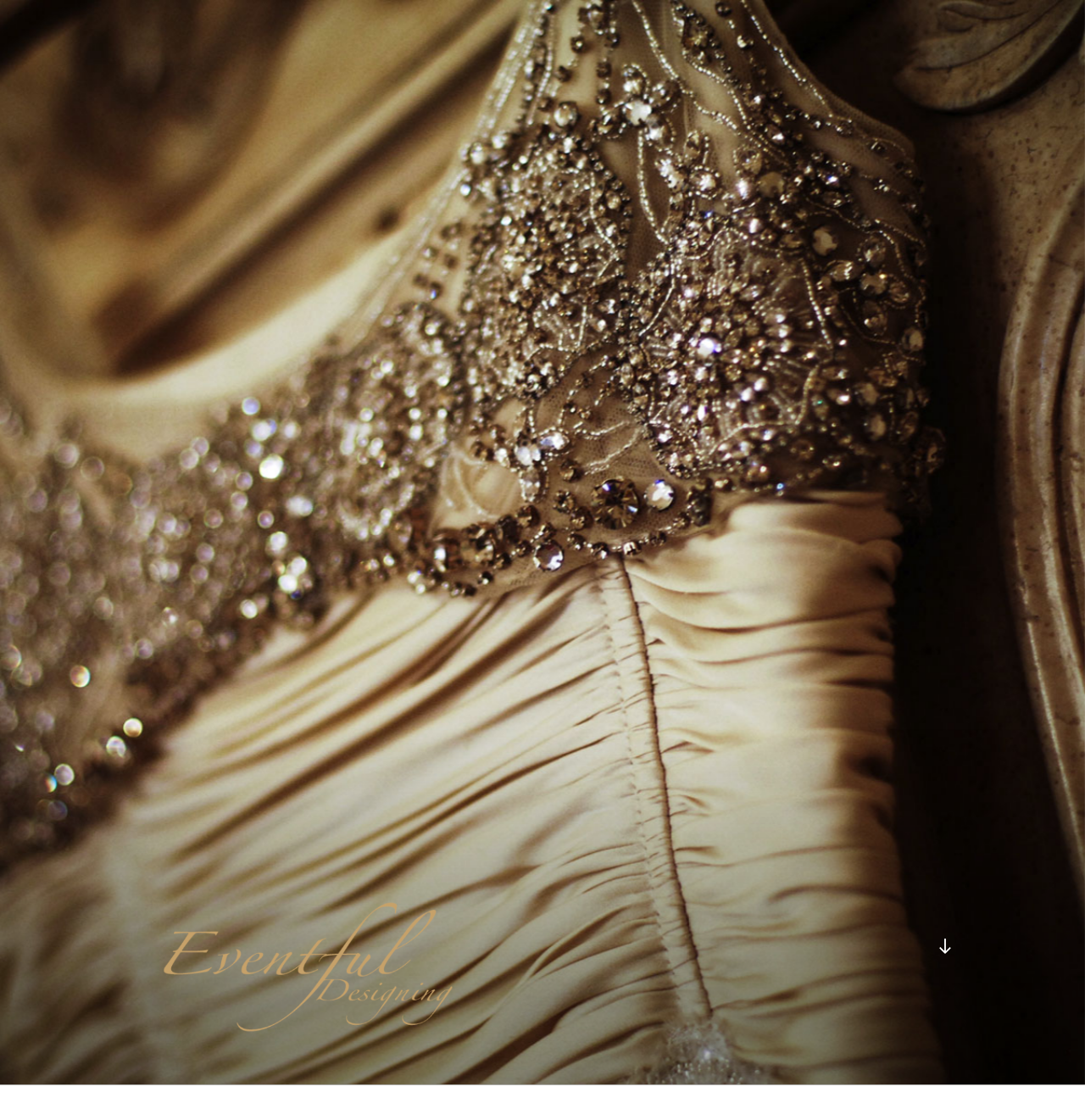Given the element description: "Scroll down to content", predict the bounding box coordinates of the UI element it refers to, using four float numbers between 0 and 1, i.e., [left, top, right, bottom].

[0.852, 0.823, 0.891, 0.866]